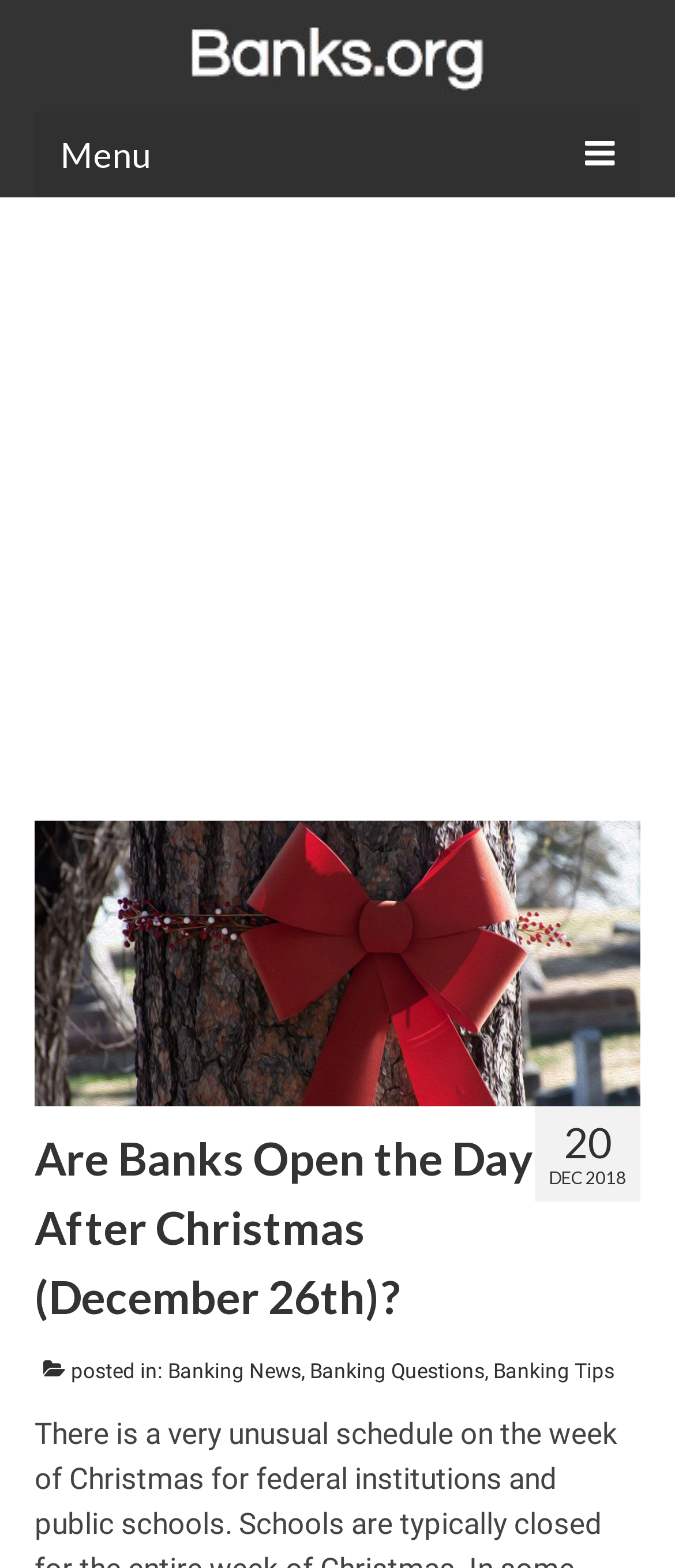Provide a thorough description of the webpage's content and layout.

The webpage is about banking information, specifically discussing whether banks are open on the day after Christmas. At the top left of the page, there is a link to the website "Banks.org" accompanied by an image with the same name. Next to it, there is a button with a menu icon. Below these elements, there are several links to other sections of the website, including "Bank Holidays", "Bank Promos", "Bank Questions", "Tips", "Savings Accounts", and "CDs".

On the main content area, there is an advertisement iframe that takes up a significant portion of the page. Within the iframe, there is a link and two static text elements displaying "20" and "DEC 2018". Above the advertisement, there is a heading that reads "Are Banks Open the Day After Christmas (December 26th)?" followed by a subheading that indicates the article was posted in the "Banking News" and "Banking Questions" categories, with a link to "Banking Tips" at the end.

The overall structure of the page is divided into a top navigation section, a main content area with an advertisement, and a heading with subheadings below. The layout is organized, with clear headings and concise text, making it easy to navigate and read.